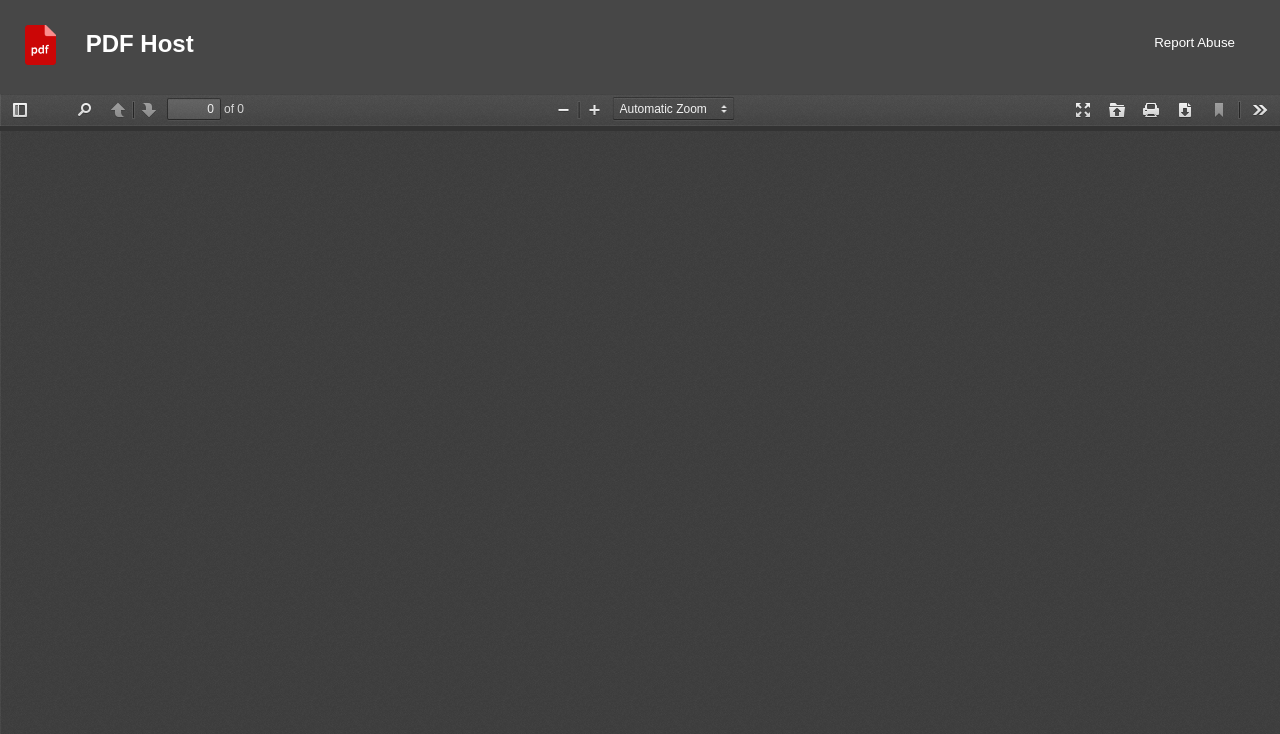What is the purpose of the 'Report Abuse' link?
Answer the question with as much detail as you can, using the image as a reference.

The 'Report Abuse' link is located at the top right corner of the webpage, as indicated by its bounding box coordinates [0.902, 0.048, 0.965, 0.08]. Its purpose is to allow users to report any abuse or inappropriate content on the website.